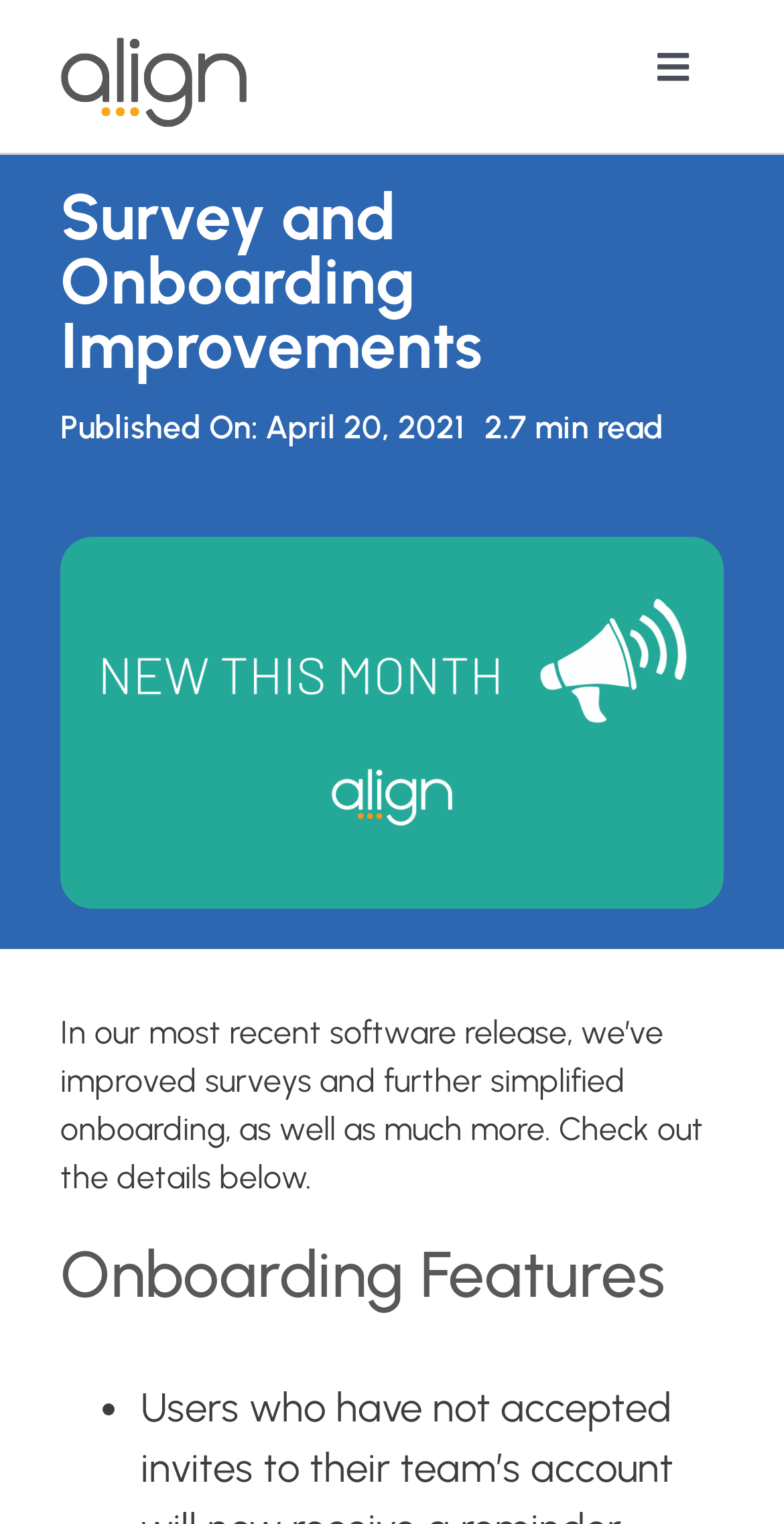Provide the bounding box coordinates for the specified HTML element described in this description: "aria-label="ALIGN-LOGO"". The coordinates should be four float numbers ranging from 0 to 1, in the format [left, top, right, bottom].

[0.072, 0.018, 0.322, 0.05]